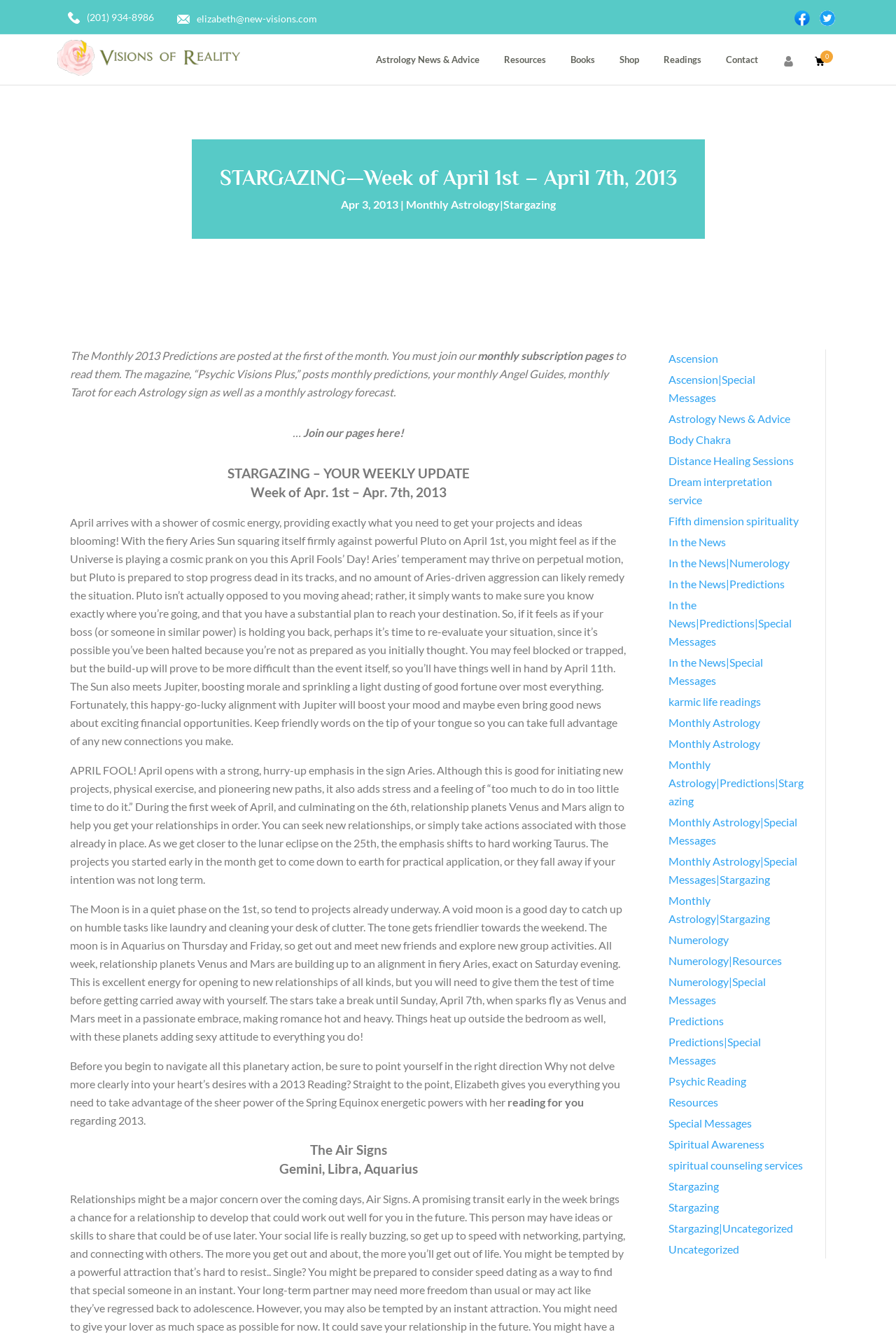What is the date mentioned in the article?
Kindly offer a detailed explanation using the data available in the image.

The webpage contains a StaticText element with the text 'Apr 3, 2013', indicating that this is the date mentioned in the article.